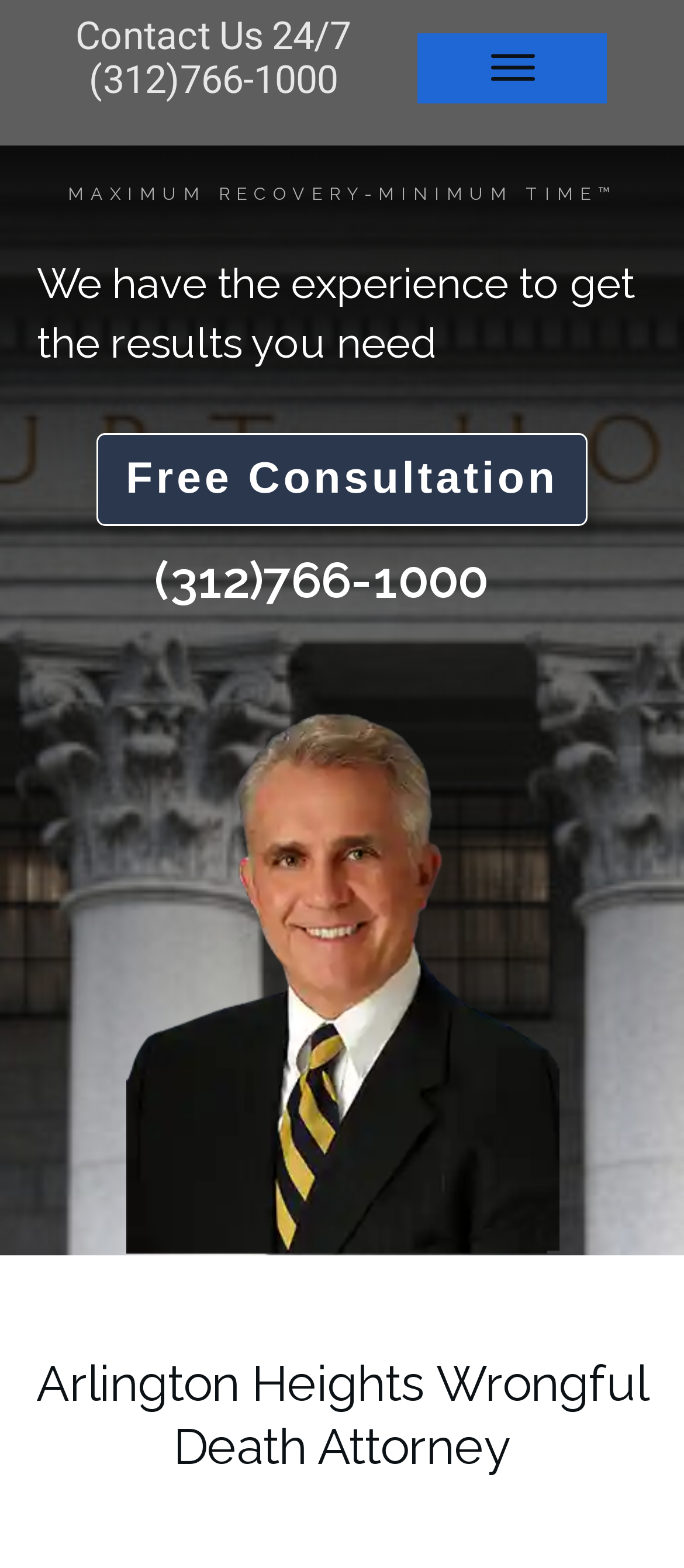Construct a thorough caption encompassing all aspects of the webpage.

This webpage is about an Arlington Heights wrongful death attorney, with a focus on the law firm Blumenshine Law. At the top of the page, there is a link and two identical images, likely a logo, taking up a significant portion of the top section. Below this, there is a "Contact Us 24/7" label, accompanied by the phone number "(312)766-1000" to the right. 

Further down, there is a prominent heading stating "MAXIMUM RECOVERY-MINIMUM TIME™", which is centered on the page. Below this, there is another heading that reads "We have the experience to get the results you need", which spans almost the entire width of the page. 

To the right of this heading, there is a table with a single link, "Free Consultation", which takes up a significant portion of the right side of the page. Below this table, there is another instance of the phone number "(312)766-1000", followed by a link to "Scott Blumenshine Personal Injury attorney", which is accompanied by an image, likely a profile picture of the attorney. This section takes up most of the lower half of the page.

At the very bottom of the page, there is a heading that reads "Arlington Heights Wrongful Death Attorney", with a link to the same title below it.